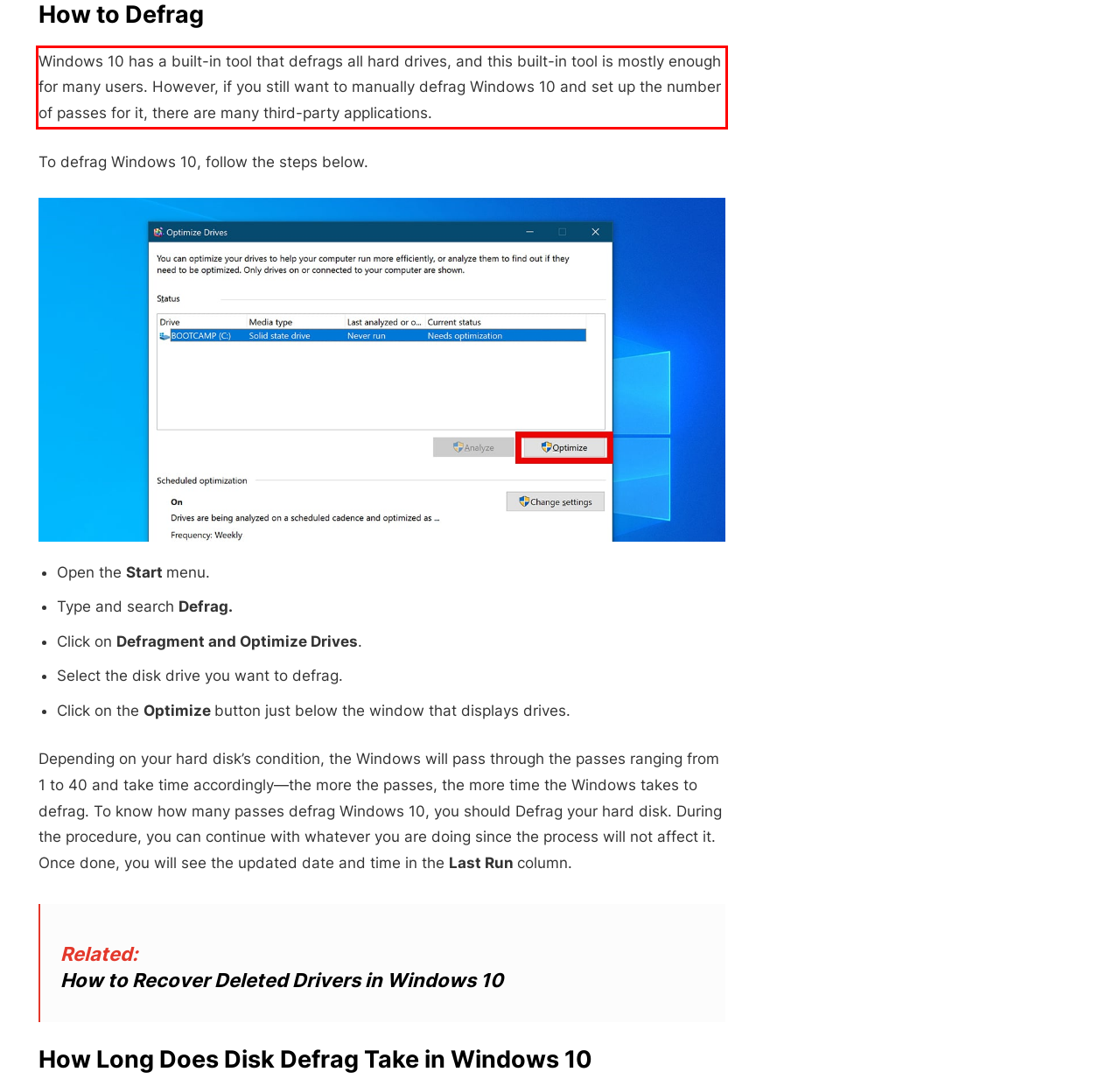Extract and provide the text found inside the red rectangle in the screenshot of the webpage.

Windows 10 has a built-in tool that defrags all hard drives, and this built-in tool is mostly enough for many users. However, if you still want to manually defrag Windows 10 and set up the number of passes for it, there are many third-party applications.